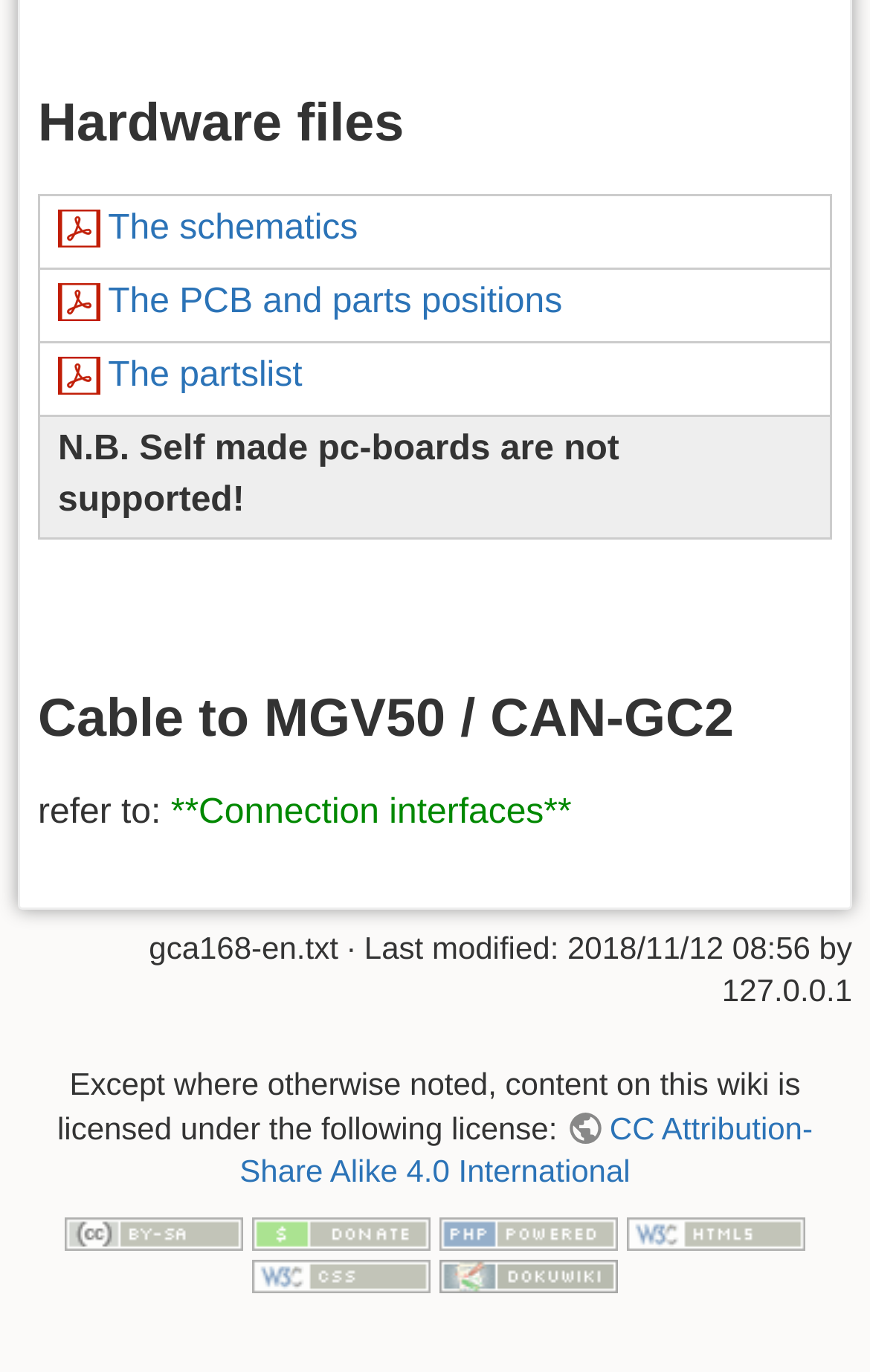Kindly provide the bounding box coordinates of the section you need to click on to fulfill the given instruction: "View 'Connection interfaces'".

[0.196, 0.578, 0.657, 0.606]